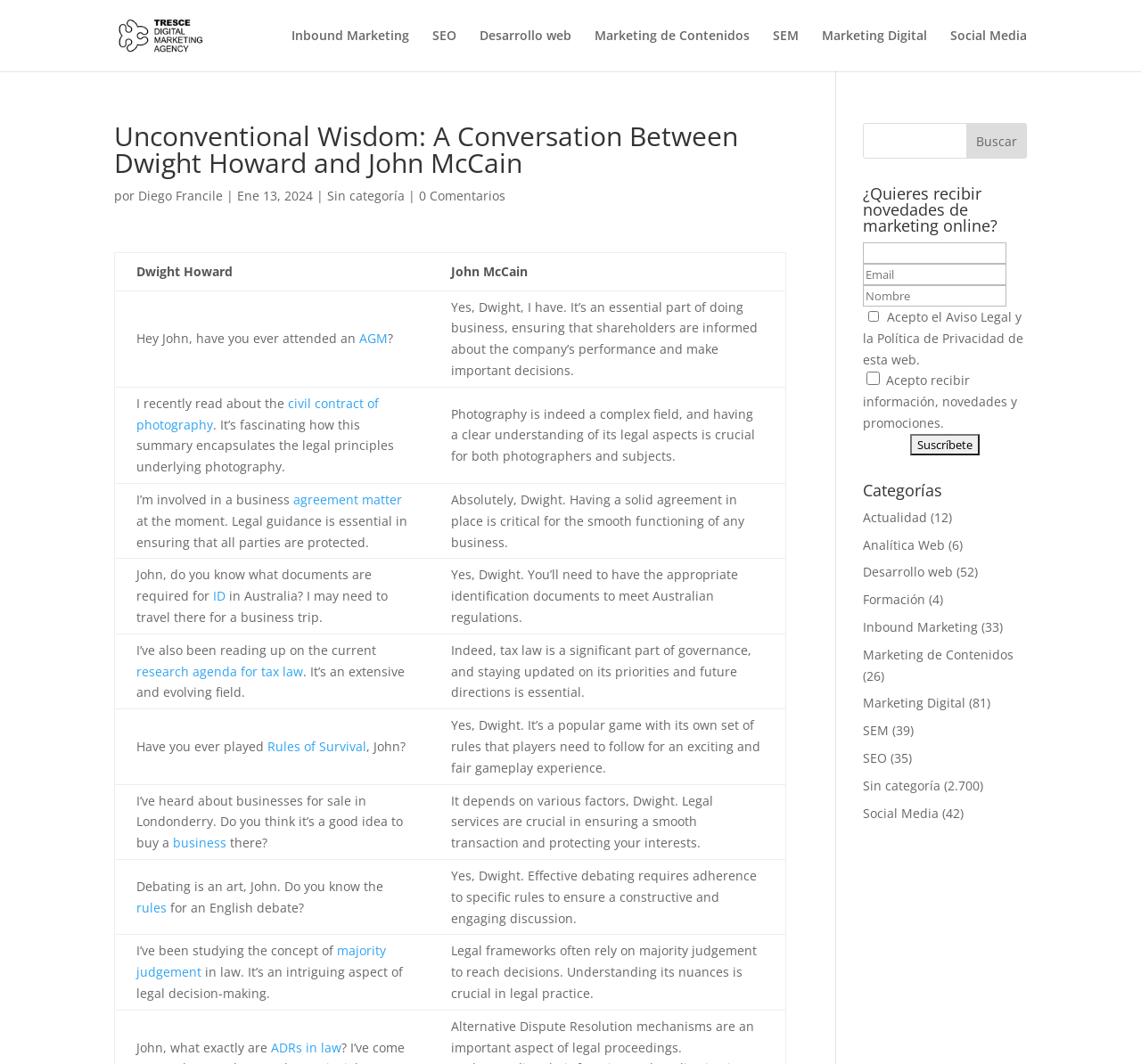Summarize the webpage with a detailed and informative caption.

This webpage is a blog post titled "Unconventional Wisdom: A Conversation Between Dwight Howard and John McCain". The page has a header section with a logo and several links to different categories, including "Inbound Marketing", "SEO", and "Social Media". Below the header, there is a heading that displays the title of the blog post, followed by the author's name, "Diego Francile", and the date "Ene 13, 2024".

The main content of the page is a conversation between Dwight Howard and John McCain, presented in a table format with alternating rows for each speaker. The conversation covers various topics, including business, law, and technology. Each row has a grid cell containing the speaker's text, and some of the cells have links to related topics or keywords.

On the right side of the page, there is a search bar with a button labeled "Buscar". Below the search bar, there is a section that asks if the user wants to receive news about online marketing, with a form to input an email address and name. There are also checkboxes to accept the terms and conditions and to receive information and promotions.

Further down the page, there is a section titled "Categorías" with links to different categories, including "Actualidad", "Analítica Web", and "Desarrollo web", each with a number of related posts in parentheses.